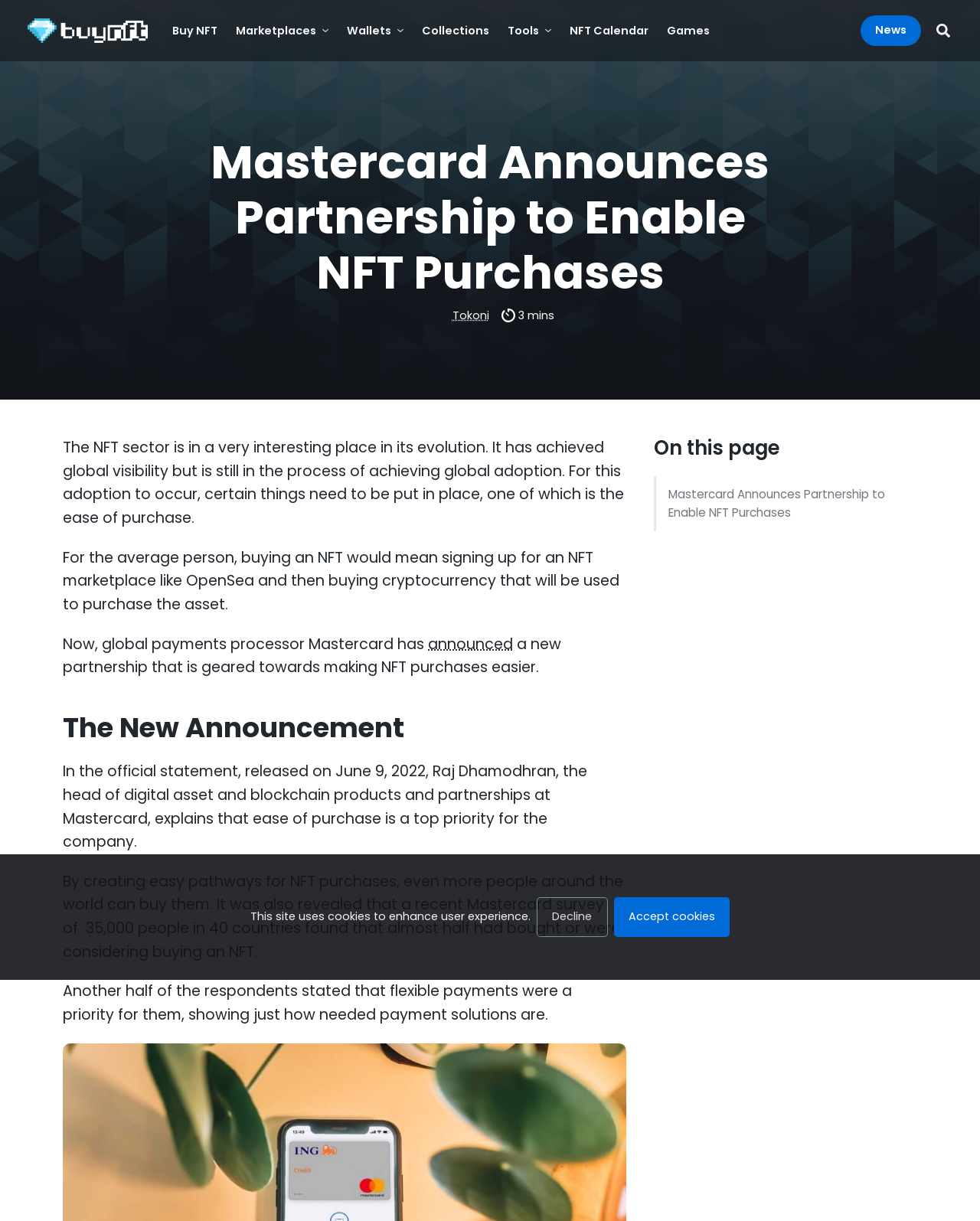How many countries were surveyed in the Mastercard survey?
Based on the screenshot, provide a one-word or short-phrase response.

40